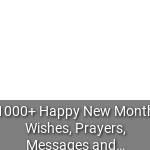What is the tone of the content?
Refer to the screenshot and deliver a thorough answer to the question presented.

The emphasis on 'Happy New Month' and the provision of 'heartfelt wishes and motivational messages' implies that the tone of the content is positive, encouraging readers to start the new month with good vibes and a optimistic outlook.